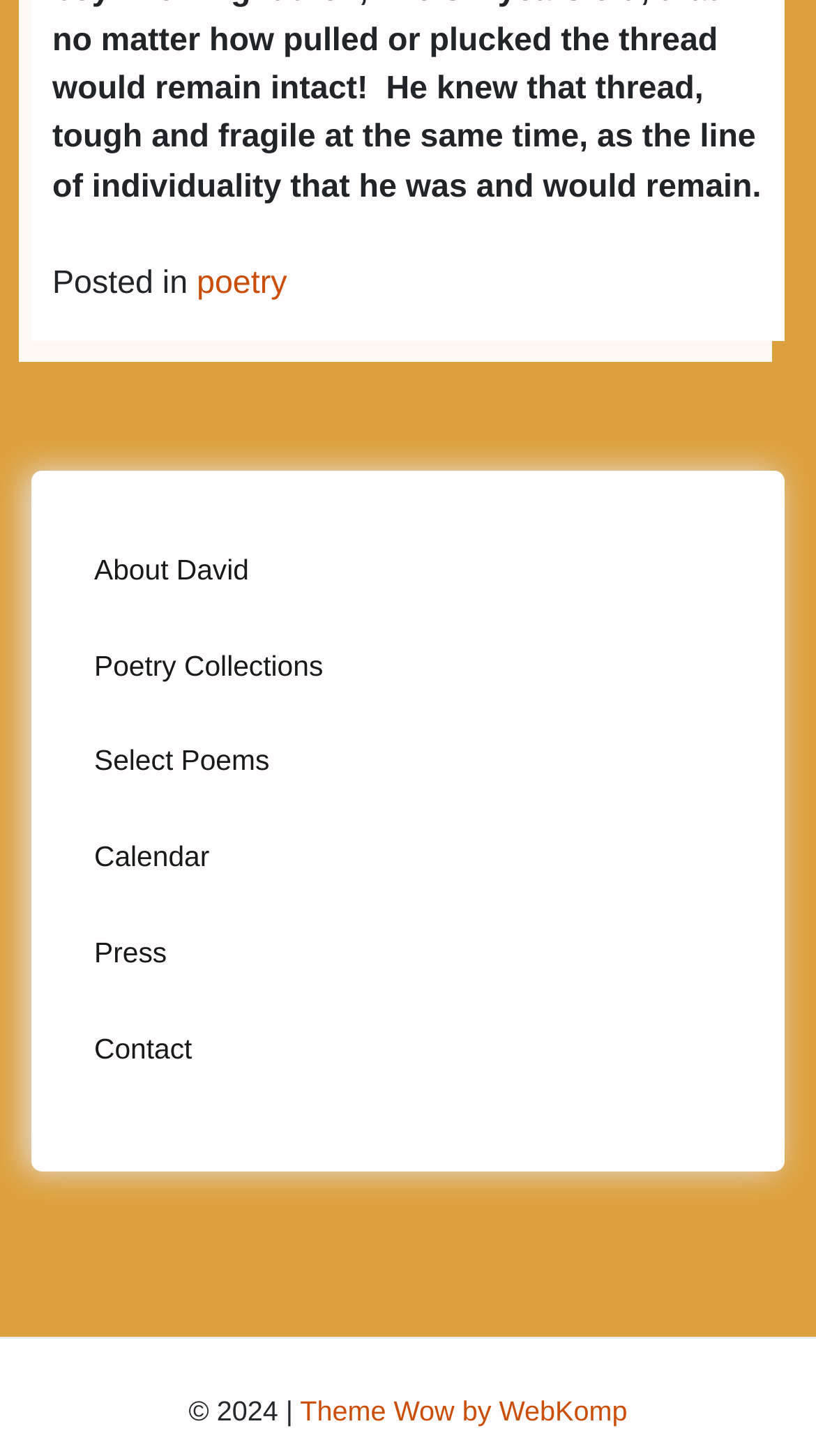Locate the bounding box coordinates of the UI element described by: "Select Poems". Provide the coordinates as four float numbers between 0 and 1, formatted as [left, top, right, bottom].

[0.115, 0.498, 0.885, 0.55]